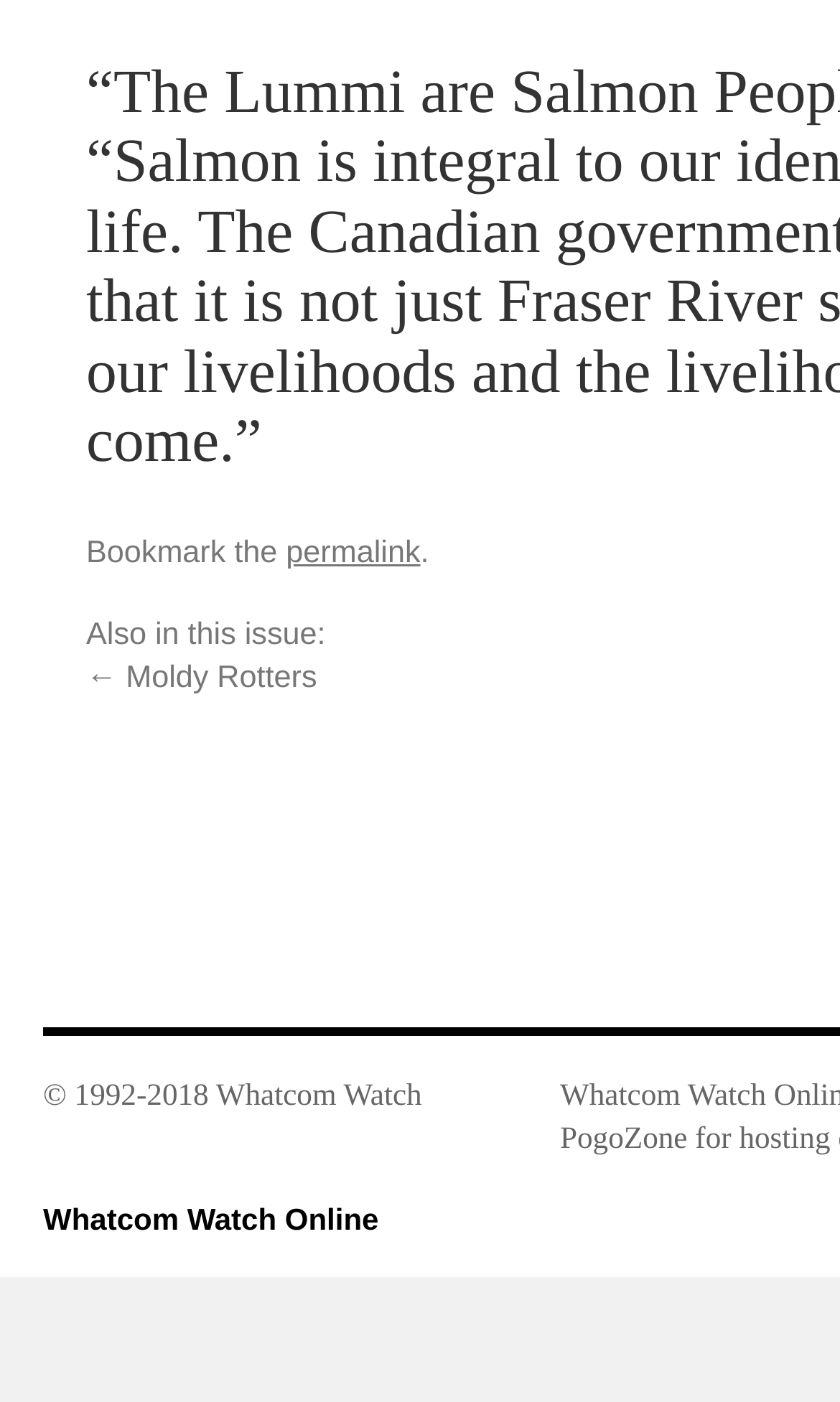Find the bounding box coordinates of the UI element according to this description: "permalink".

[0.34, 0.44, 0.5, 0.465]